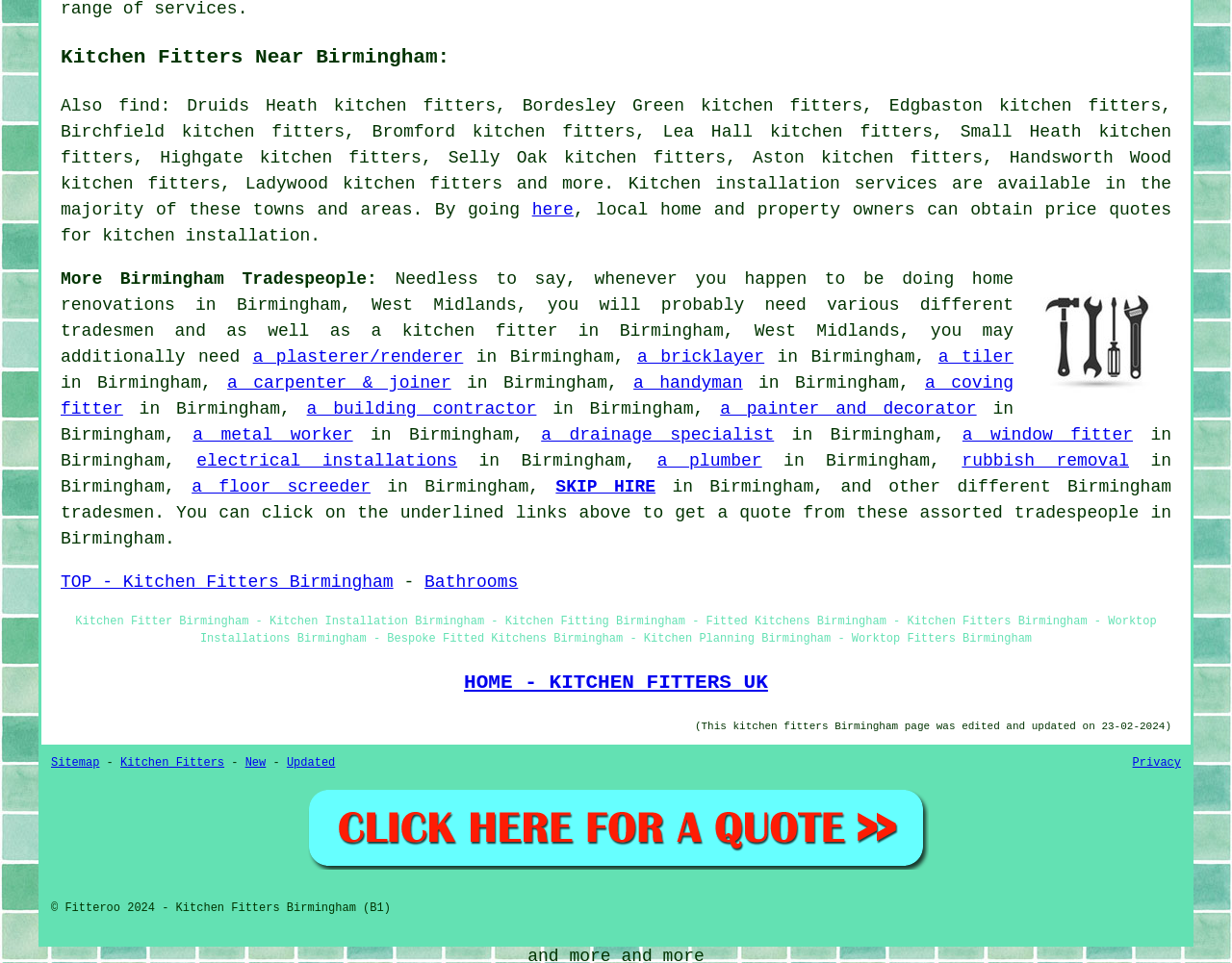Identify the bounding box coordinates for the element you need to click to achieve the following task: "get a quote from kitchen fitters Birmingham". The coordinates must be four float values ranging from 0 to 1, formatted as [left, top, right, bottom].

[0.246, 0.893, 0.754, 0.907]